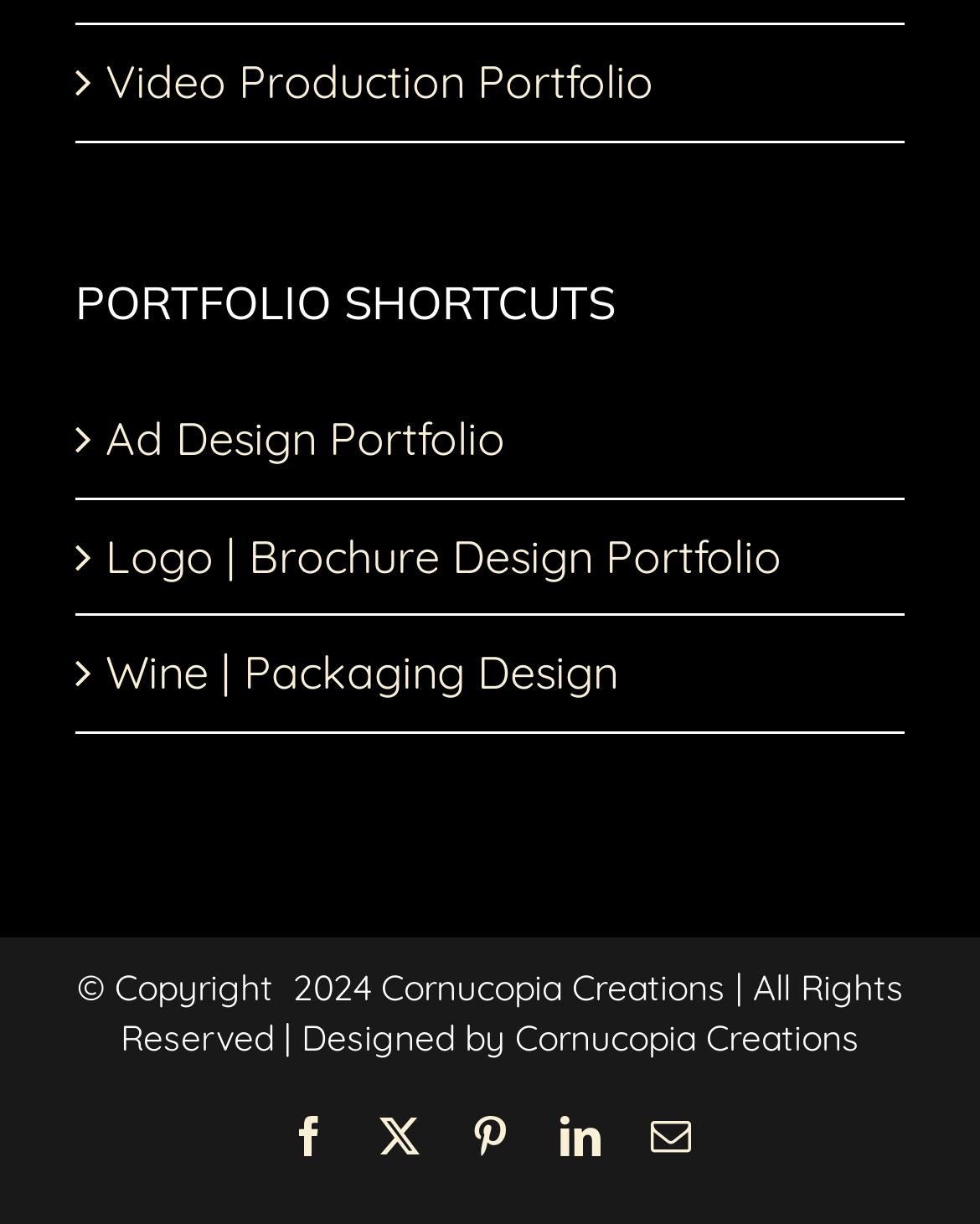Locate the bounding box coordinates of the area you need to click to fulfill this instruction: 'Visit LinkedIn profile'. The coordinates must be in the form of four float numbers ranging from 0 to 1: [left, top, right, bottom].

[0.572, 0.911, 0.613, 0.944]